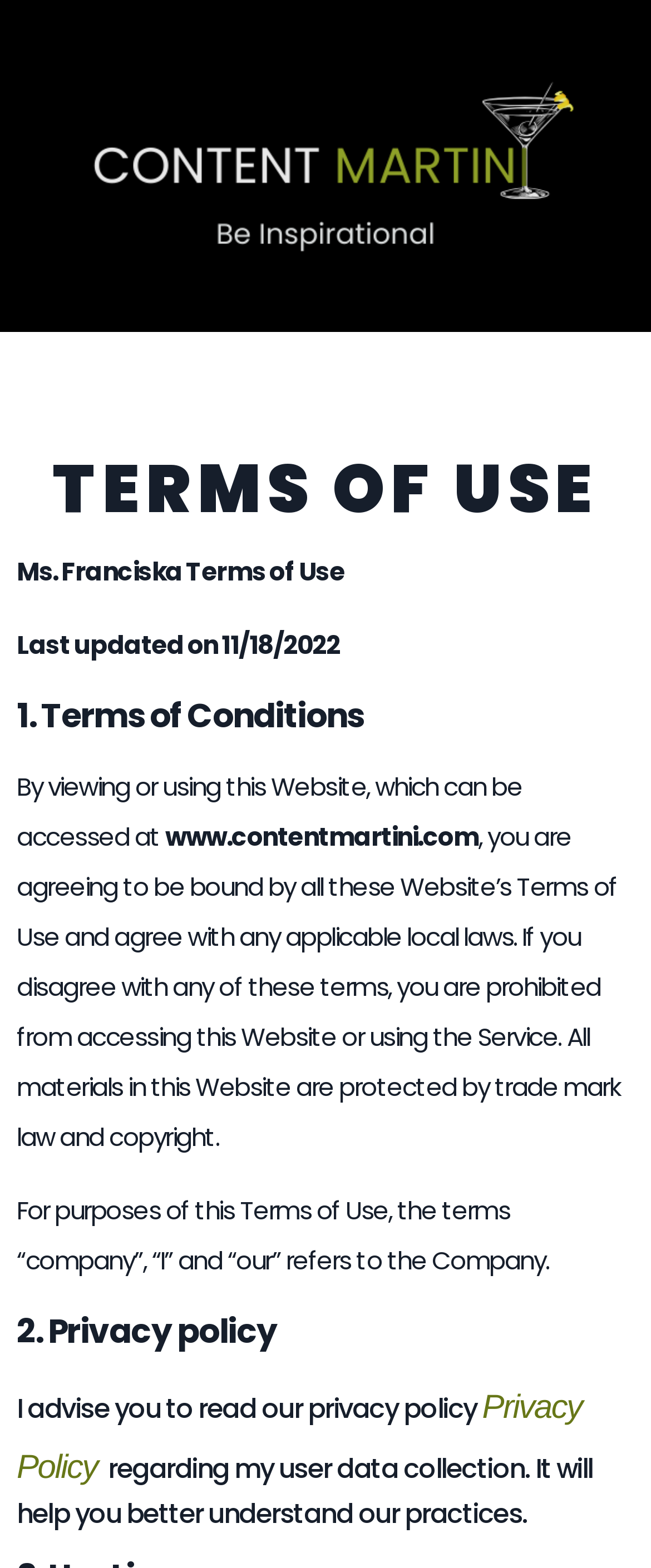Using the element description provided, determine the bounding box coordinates in the format (top-left x, top-left y, bottom-right x, bottom-right y). Ensure that all values are floating point numbers between 0 and 1. Element description: Privacy Policy

[0.026, 0.886, 0.894, 0.947]